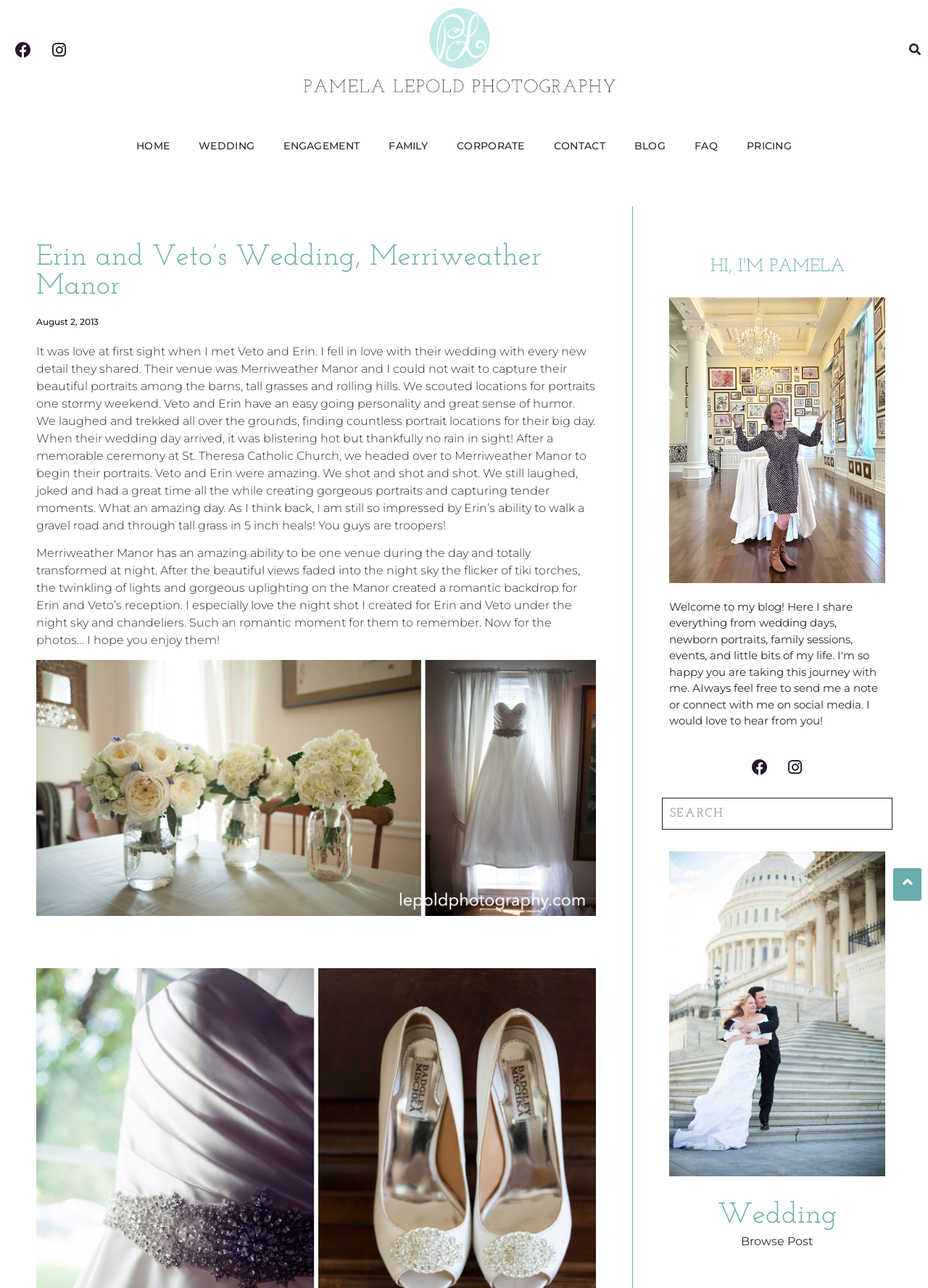Given the element description "Facebook" in the screenshot, predict the bounding box coordinates of that UI element.

[0.008, 0.026, 0.042, 0.051]